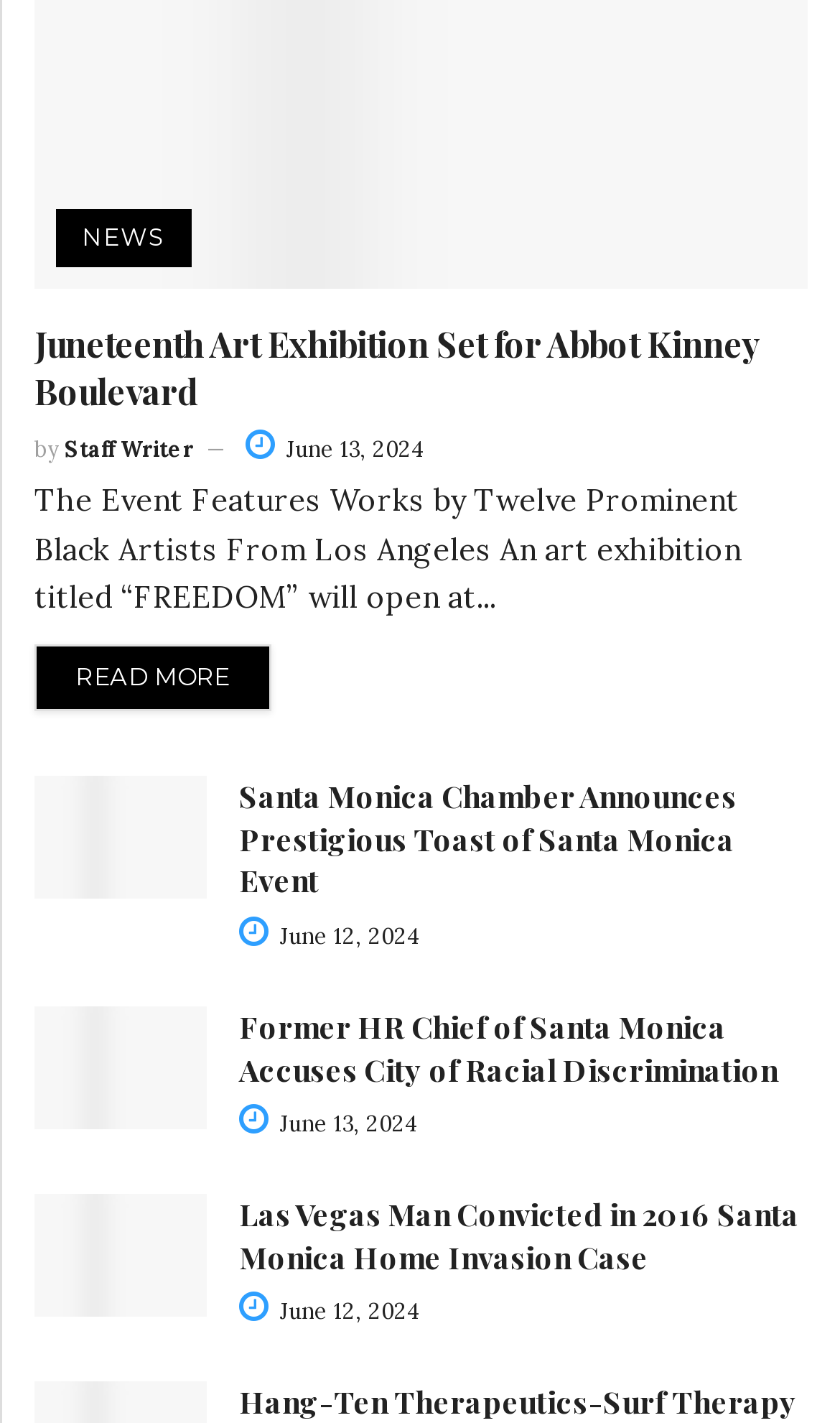Locate the bounding box coordinates of the clickable element to fulfill the following instruction: "Read more about Juneteenth Art Exhibition". Provide the coordinates as four float numbers between 0 and 1 in the format [left, top, right, bottom].

[0.041, 0.452, 0.323, 0.5]